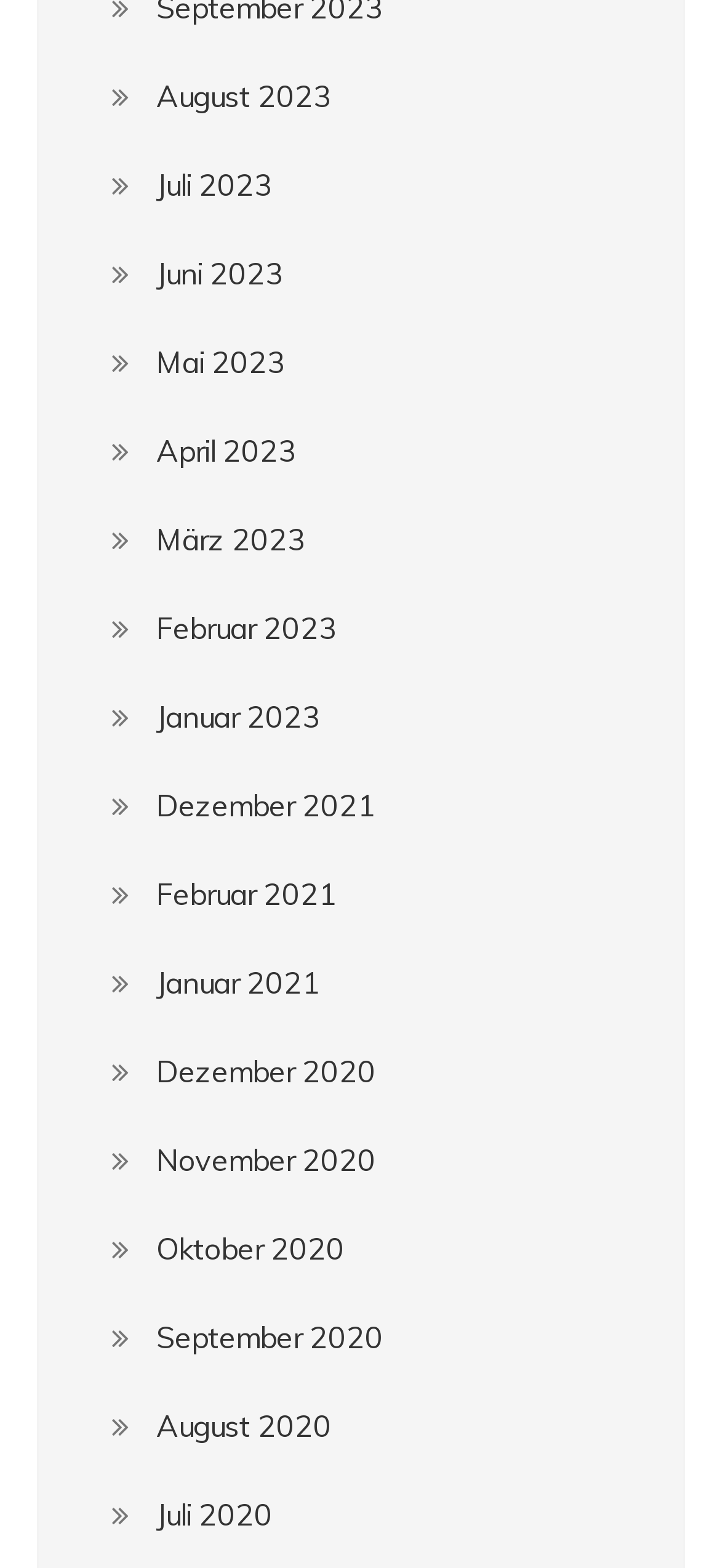Answer with a single word or phrase: 
What is the earliest month listed?

Dezember 2020